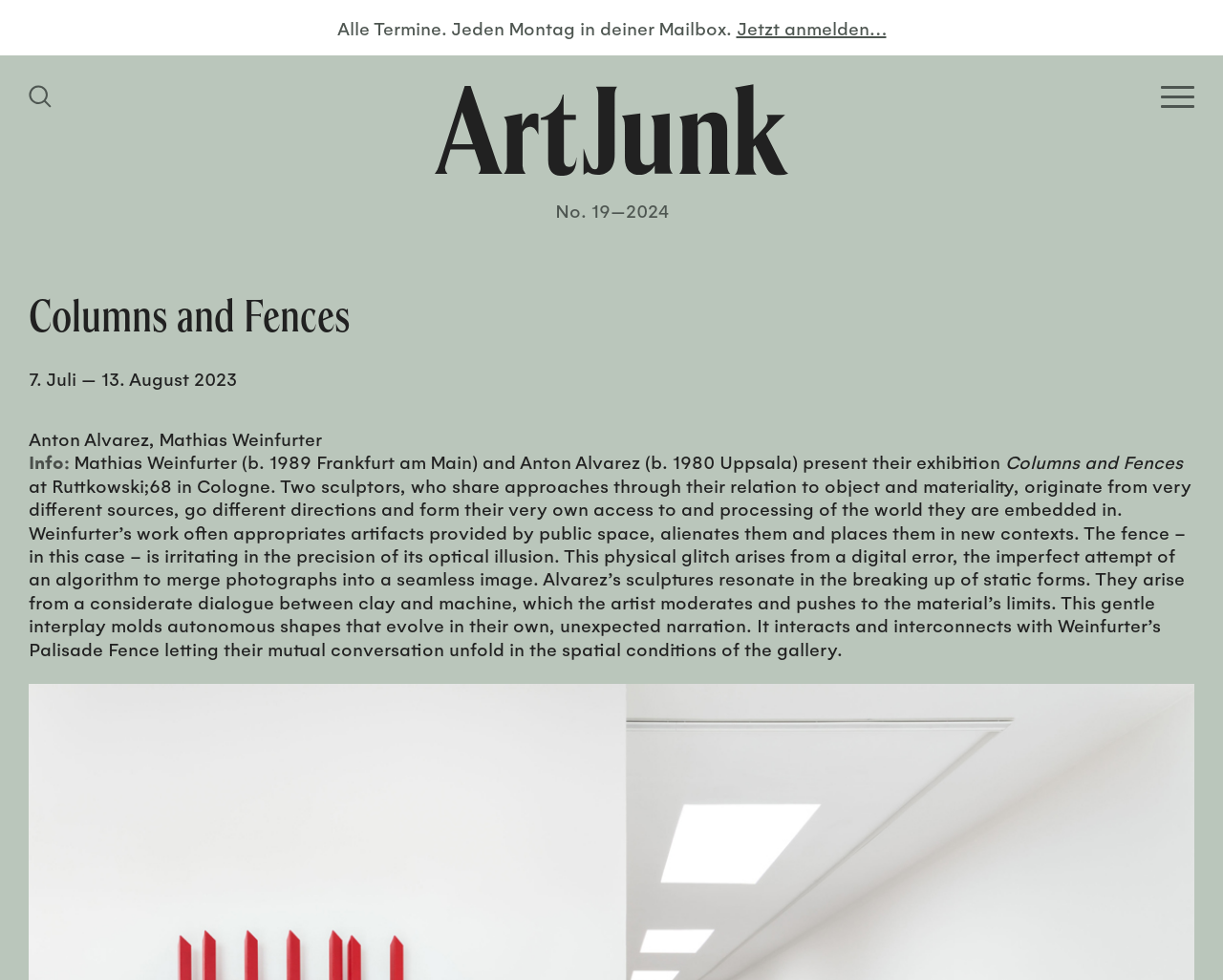Who are the two sculptors?
Using the image, respond with a single word or phrase.

Anton Alvarez, Mathias Weinfurter